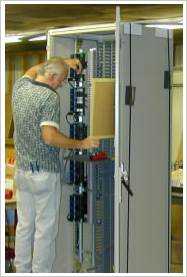Utilize the details in the image to thoroughly answer the following question: What kind of environment is the workshop?

The caption describes the workshop as well-lit and organized, suggesting a modern and clean working environment that is conducive to productivity and efficiency.